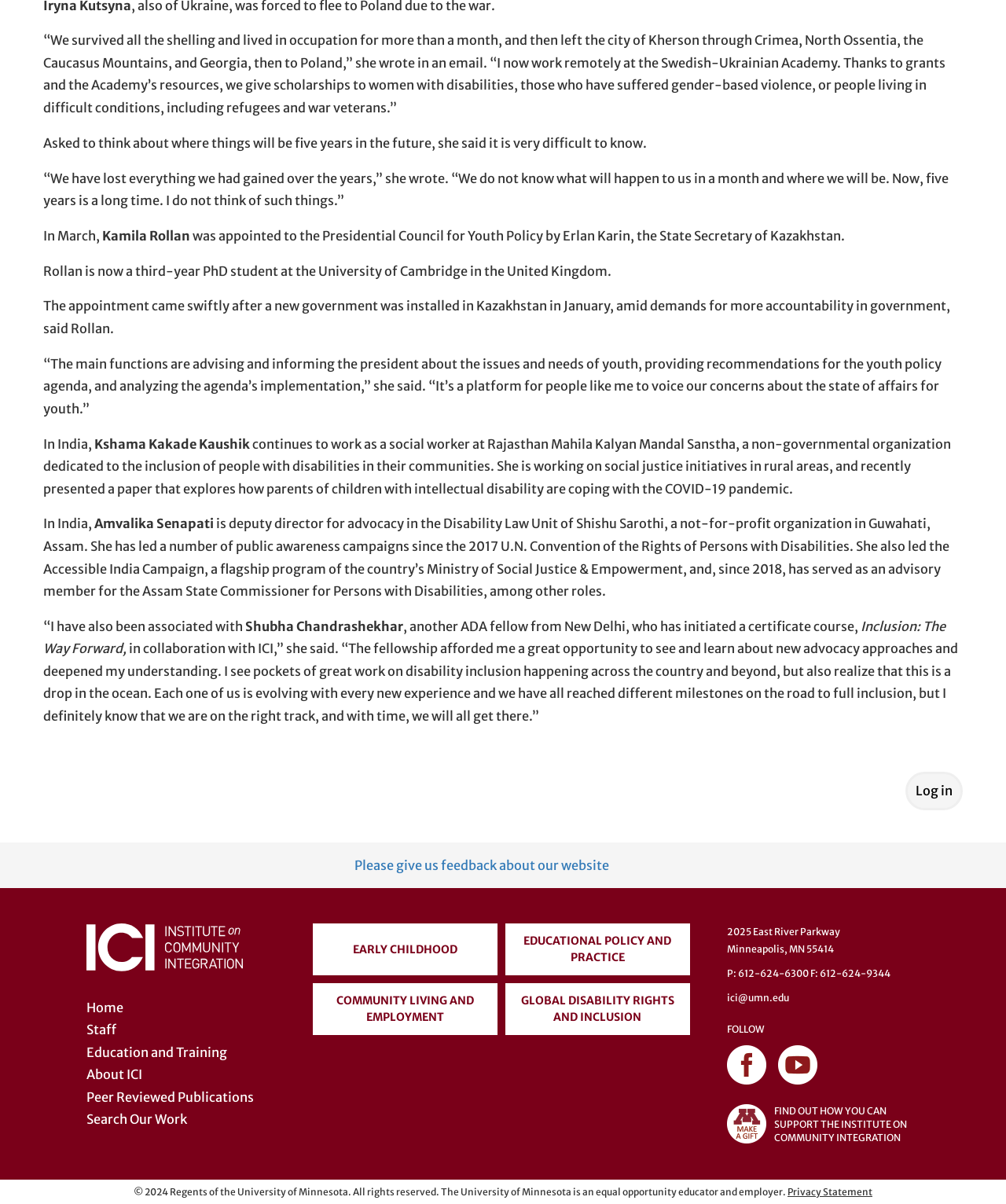Kindly determine the bounding box coordinates for the clickable area to achieve the given instruction: "Search for publications".

[0.086, 0.923, 0.186, 0.936]